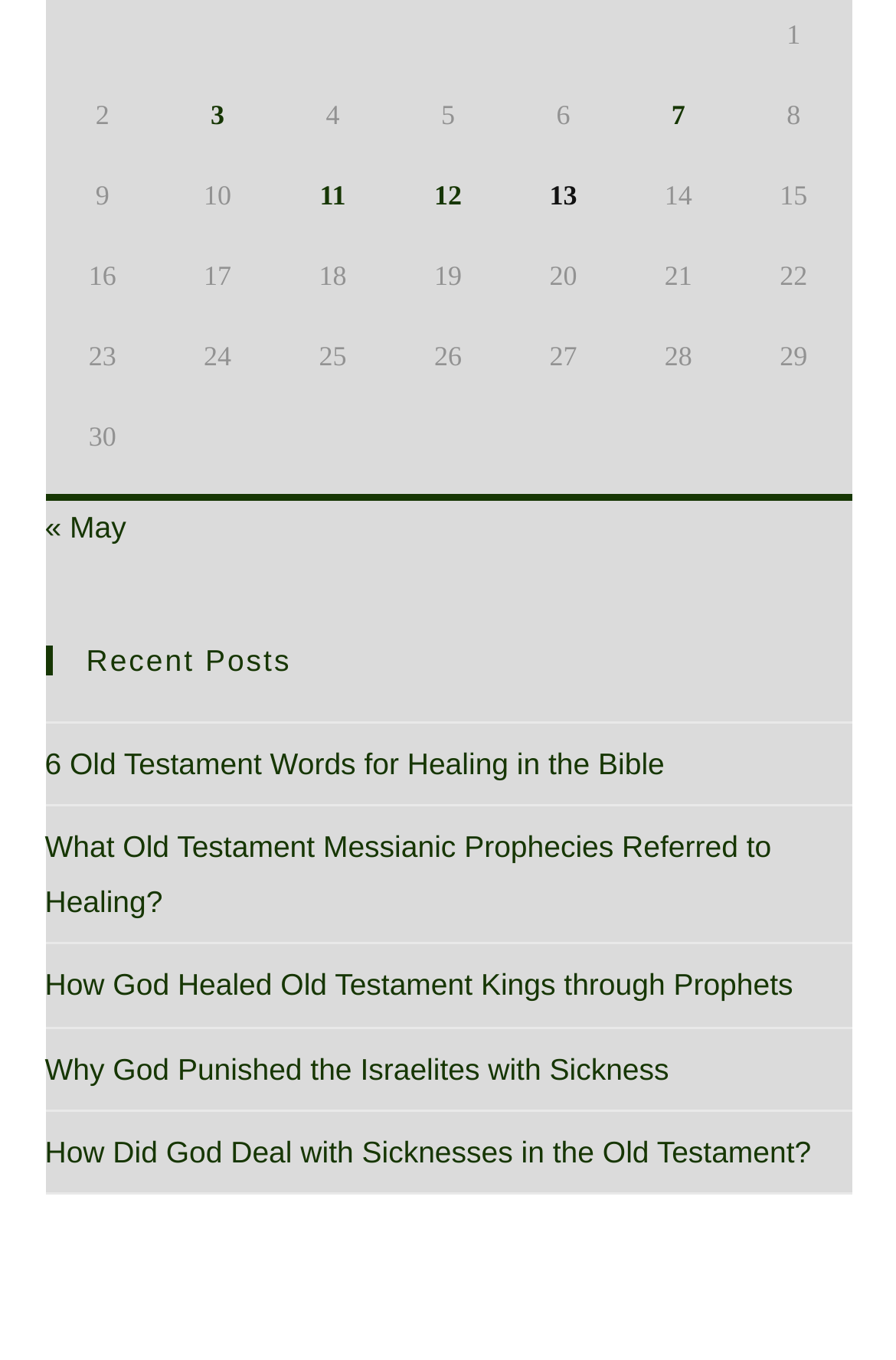Calculate the bounding box coordinates for the UI element based on the following description: "« May". Ensure the coordinates are four float numbers between 0 and 1, i.e., [left, top, right, bottom].

[0.05, 0.374, 0.141, 0.4]